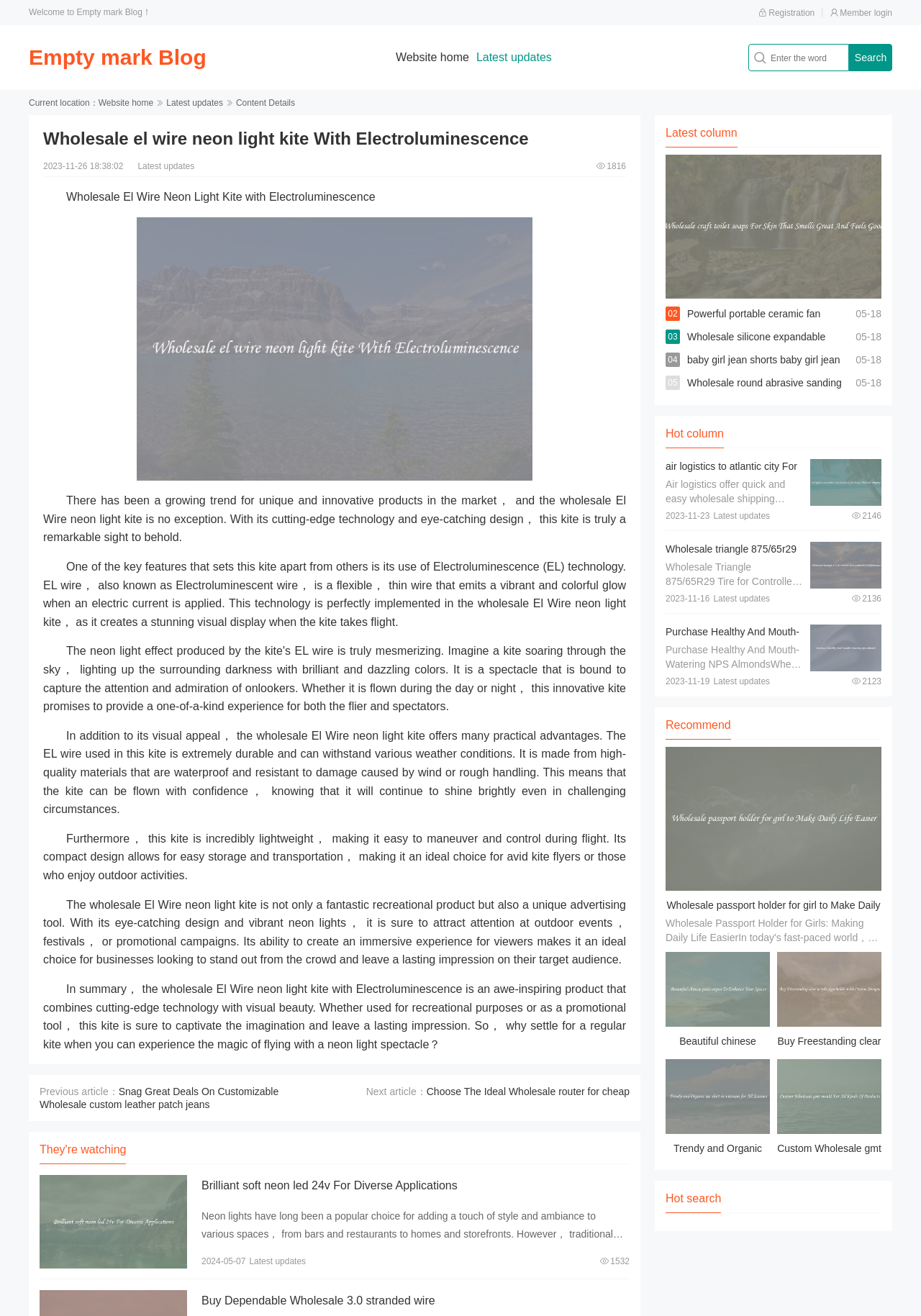Locate the bounding box coordinates of the area where you should click to accomplish the instruction: "Read the previous article".

[0.043, 0.825, 0.303, 0.844]